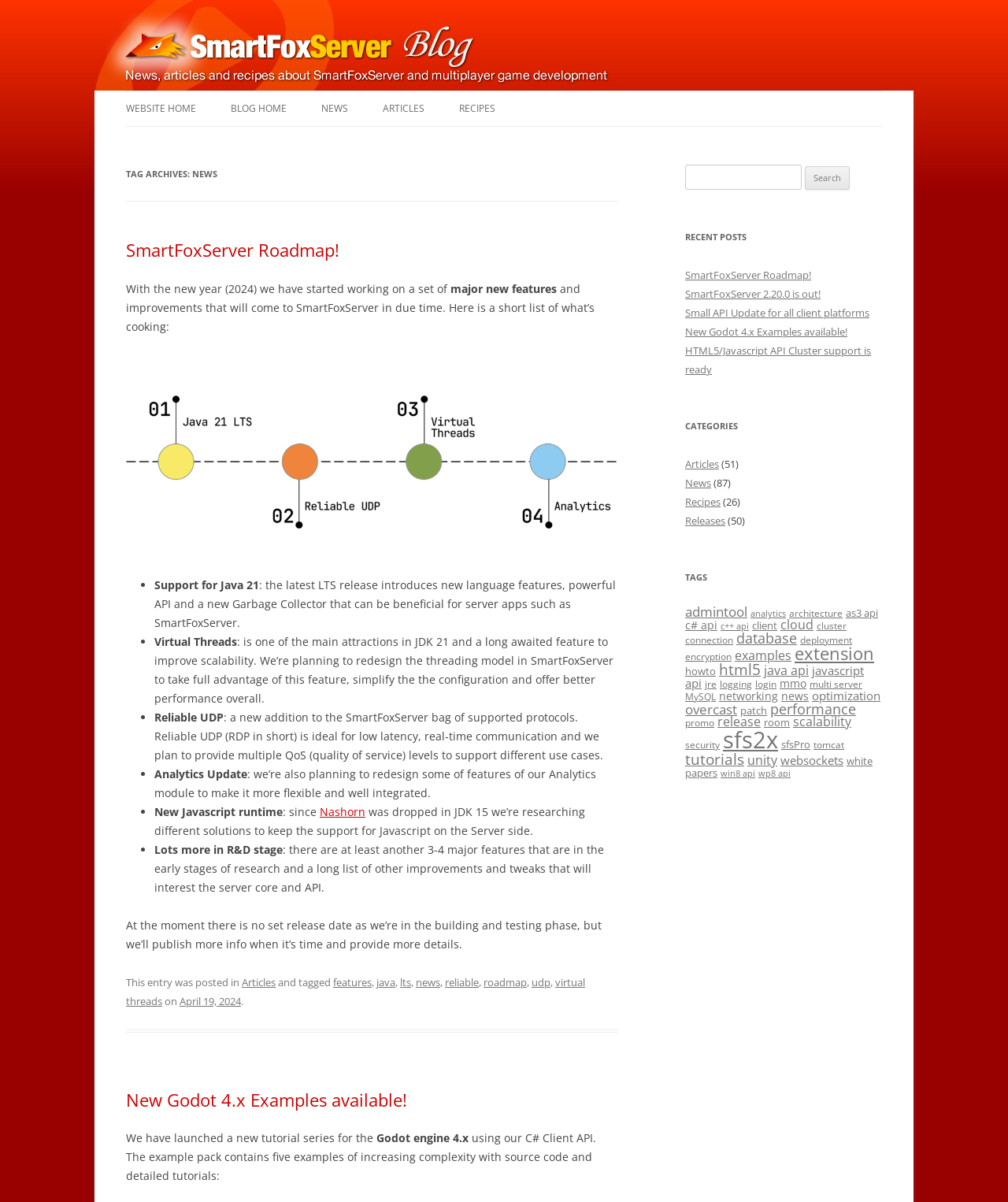What is the title of the first article?
Using the image as a reference, answer the question with a short word or phrase.

SmartFoxServer Roadmap!